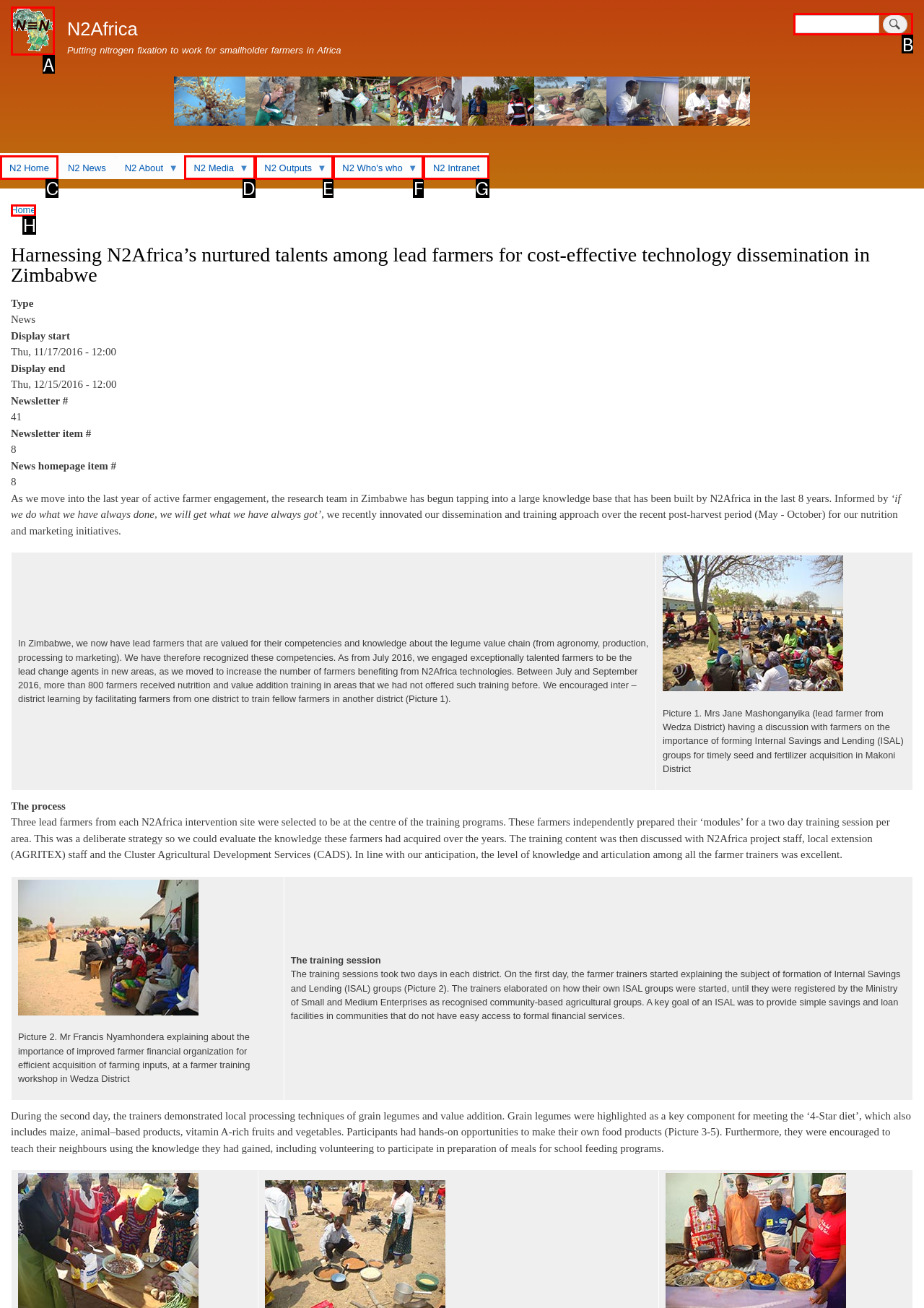Specify the letter of the UI element that should be clicked to achieve the following: Search for something
Provide the corresponding letter from the choices given.

B